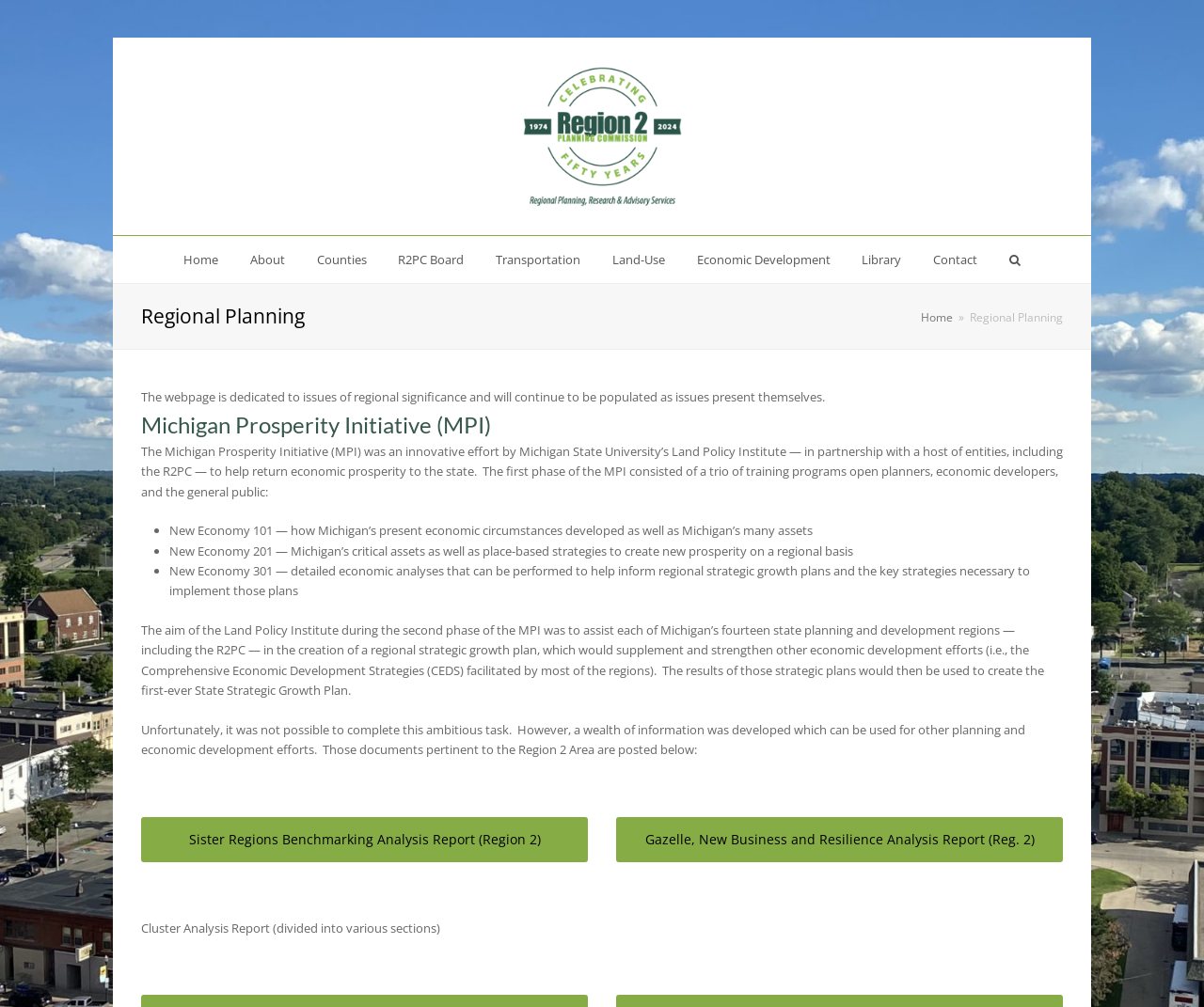Explain in detail what is displayed on the webpage.

The webpage is dedicated to regional planning, specifically focusing on Region 2 Planning Commission. At the top, there is a logo and a link to the commission's homepage. Below this, a navigation menu is situated, featuring links to various sections such as "Home", "About", "R2PC Board", "Land-Use", "Economic Development", "Library", and "Contact".

The main content area is divided into two sections. The first section has a heading "Regional Planning" and a brief introduction to the webpage's purpose. Below this, there is a link to the "Home" page and a static text "»".

The second section is dedicated to the Michigan Prosperity Initiative (MPI), a project aimed at promoting economic prosperity in Michigan. This section features a heading, followed by a brief description of the initiative. Below this, there are three bullet points outlining the training programs offered as part of the MPI, including "New Economy 101", "New Economy 201", and "New Economy 301".

Further down, there is a description of the second phase of the MPI, which aimed to assist in creating regional strategic growth plans. Unfortunately, this phase was not completed, but the webpage provides access to relevant documents, including the "Sister Regions Benchmarking Analysis Report (Region 2)", "Gazelle, New Business and Resilience Analysis Report (Reg. 2)", and the "Cluster Analysis Report" divided into various sections.